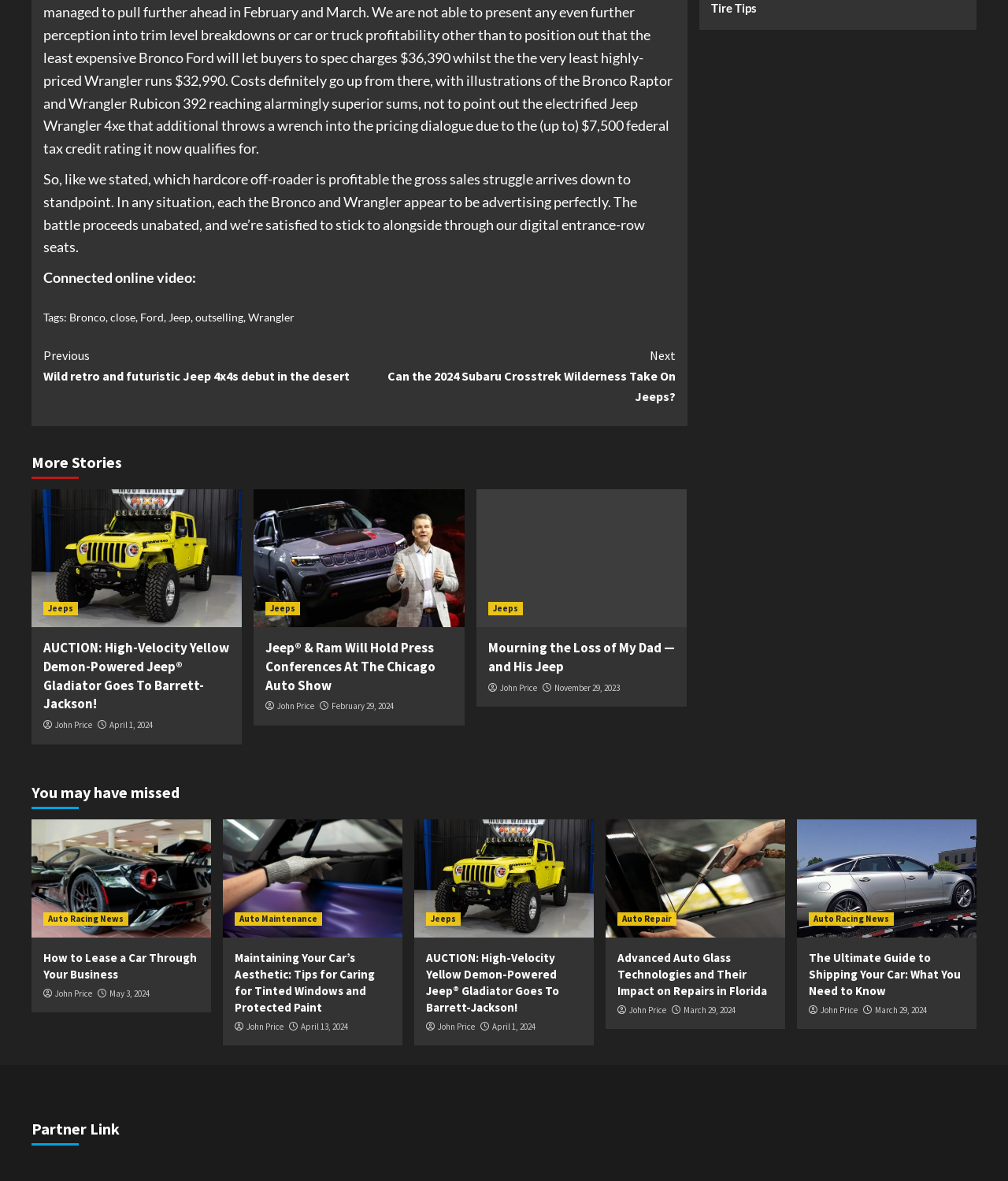Show the bounding box coordinates of the element that should be clicked to complete the task: "View 'Jeep & Ram Will Hold Press Conferences At The Chicago Auto Show'".

[0.252, 0.414, 0.461, 0.531]